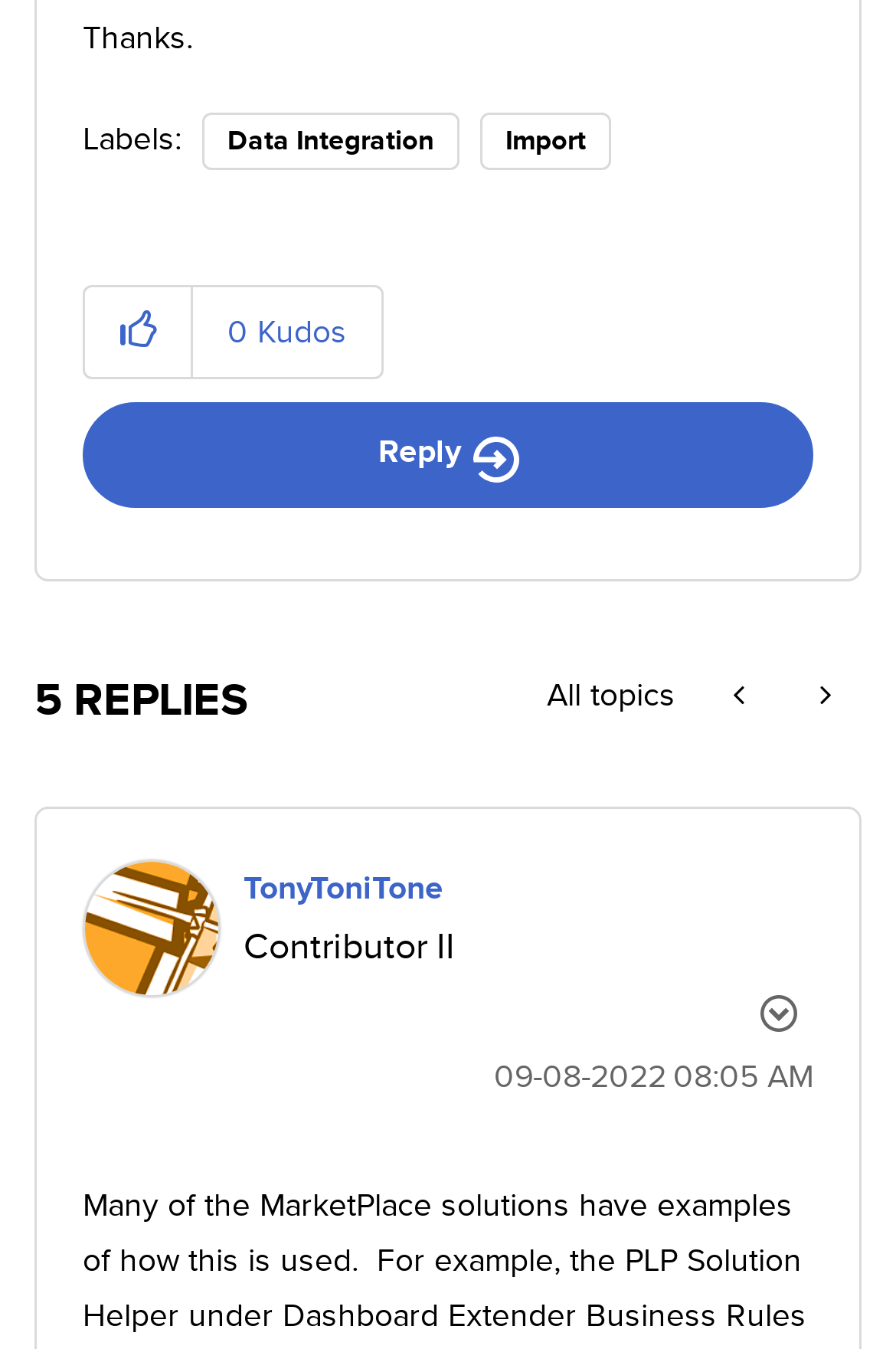What is the contributor level of the user who posted this update?
Provide a detailed and well-explained answer to the question.

I found a StaticText element with the text 'Contributor II' near the user's profile information, which indicates the contributor level of the user who posted this update.